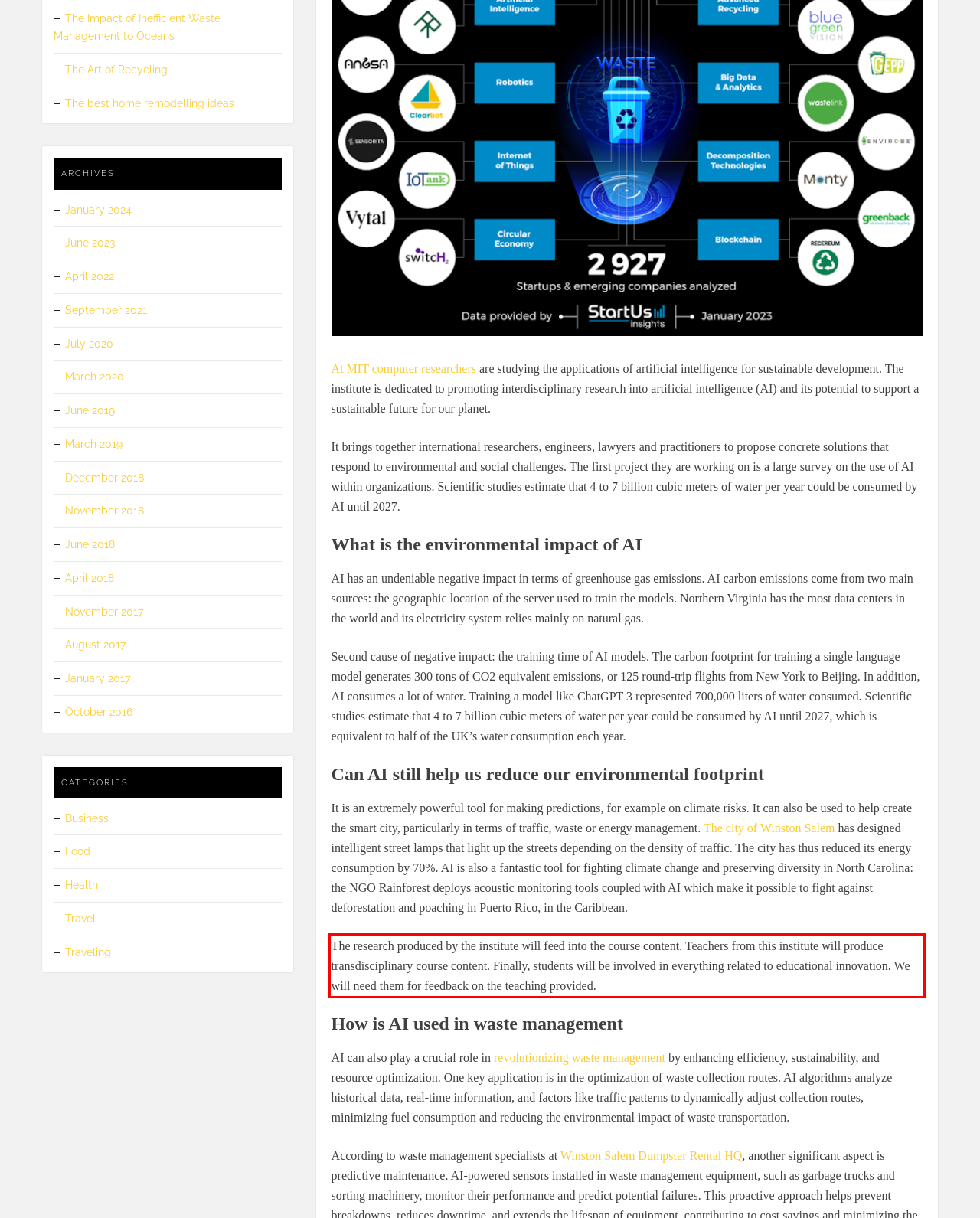Look at the provided screenshot of the webpage and perform OCR on the text within the red bounding box.

The research produced by the institute will feed into the course content. Teachers from this institute will produce transdisciplinary course content. Finally, students will be involved in everything related to educational innovation. We will need them for feedback on the teaching provided.